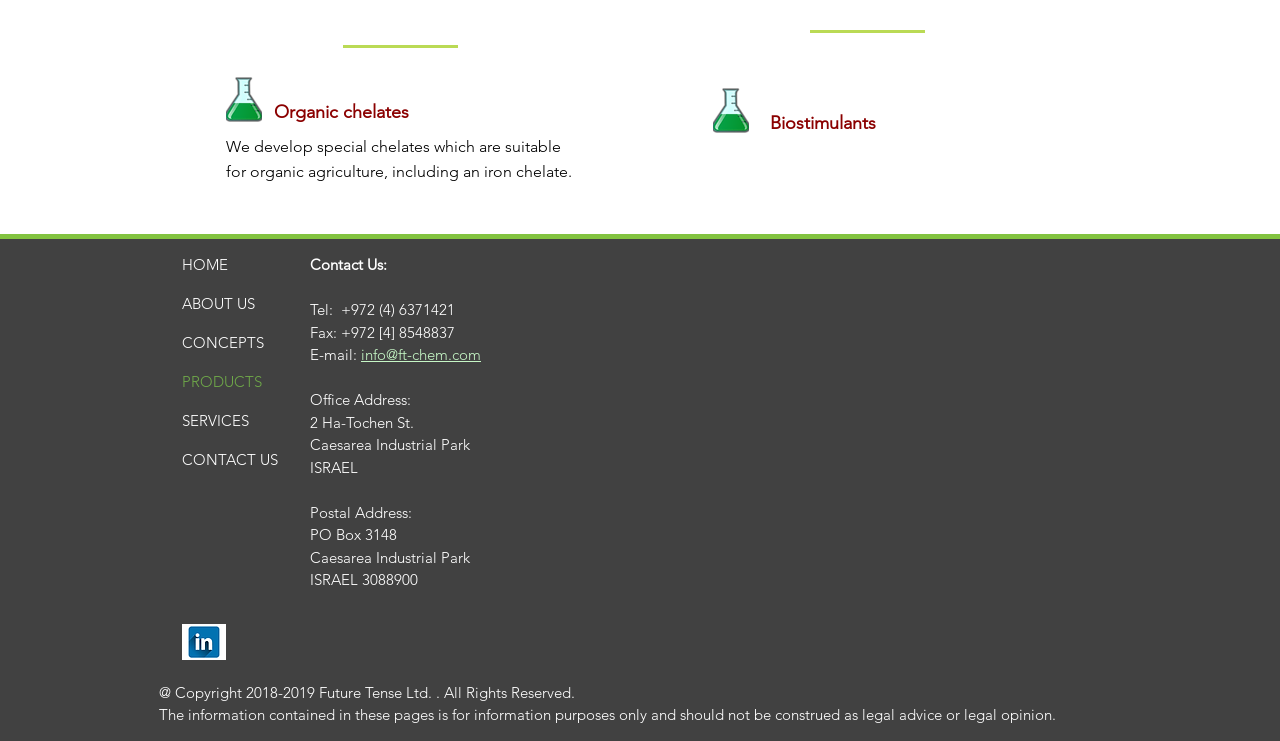Specify the bounding box coordinates of the element's area that should be clicked to execute the given instruction: "Click HOME". The coordinates should be four float numbers between 0 and 1, i.e., [left, top, right, bottom].

[0.142, 0.331, 0.224, 0.383]